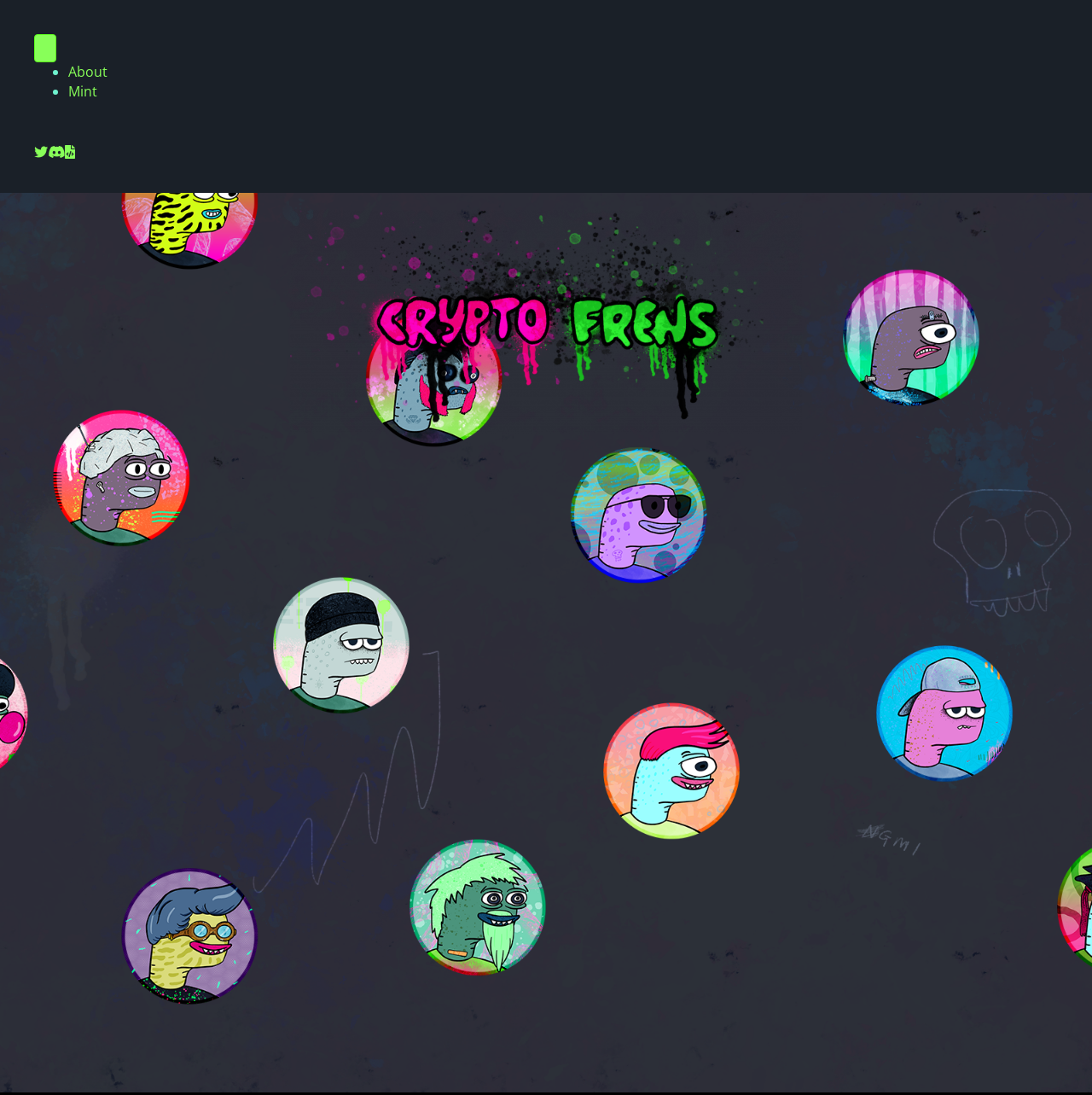Determine the bounding box coordinates for the UI element with the following description: "Mint". The coordinates should be four float numbers between 0 and 1, represented as [left, top, right, bottom].

[0.062, 0.075, 0.089, 0.092]